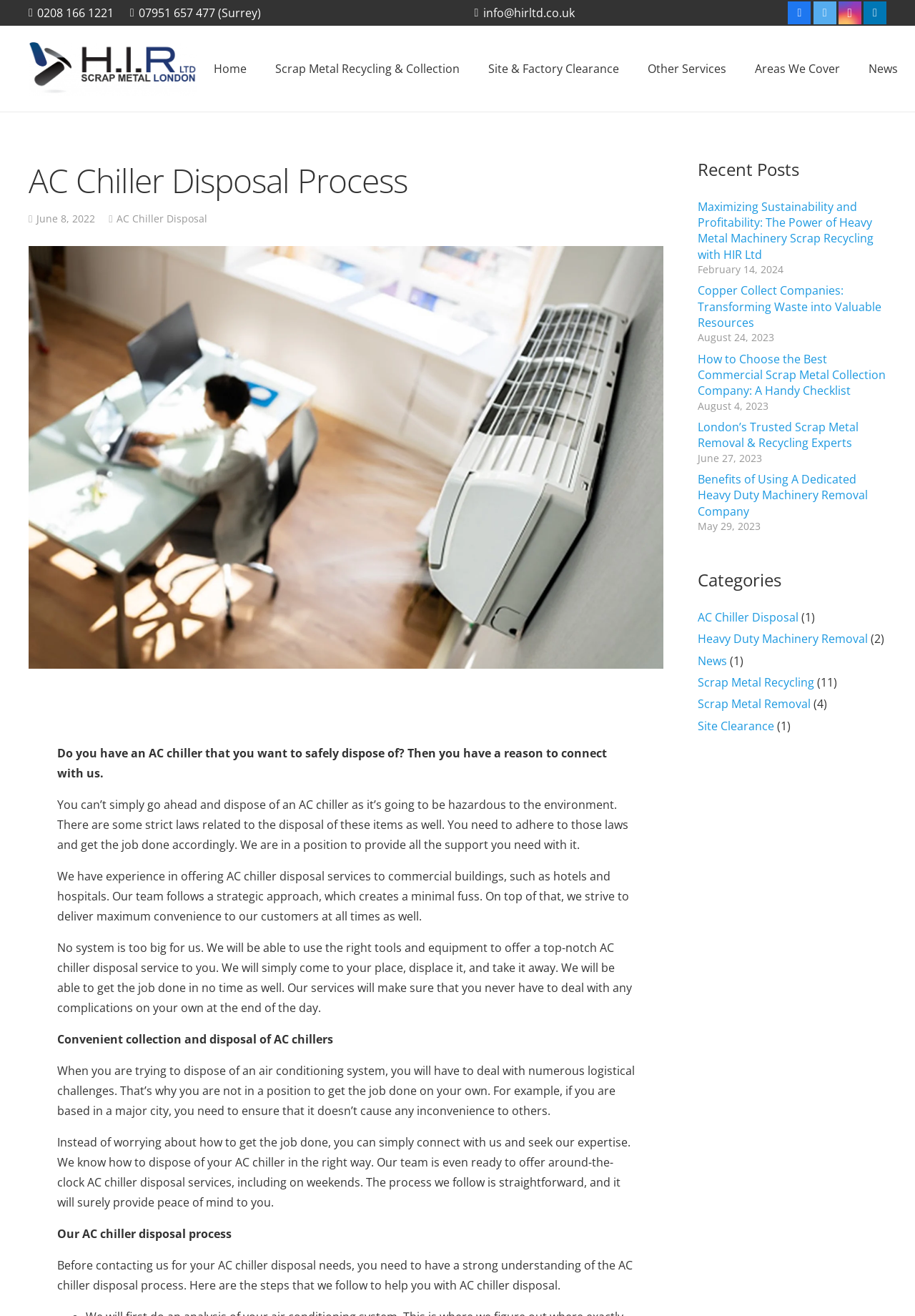Find and provide the bounding box coordinates for the UI element described here: "Scrap Metal Recycling & Collection". The coordinates should be given as four float numbers between 0 and 1: [left, top, right, bottom].

[0.285, 0.02, 0.518, 0.085]